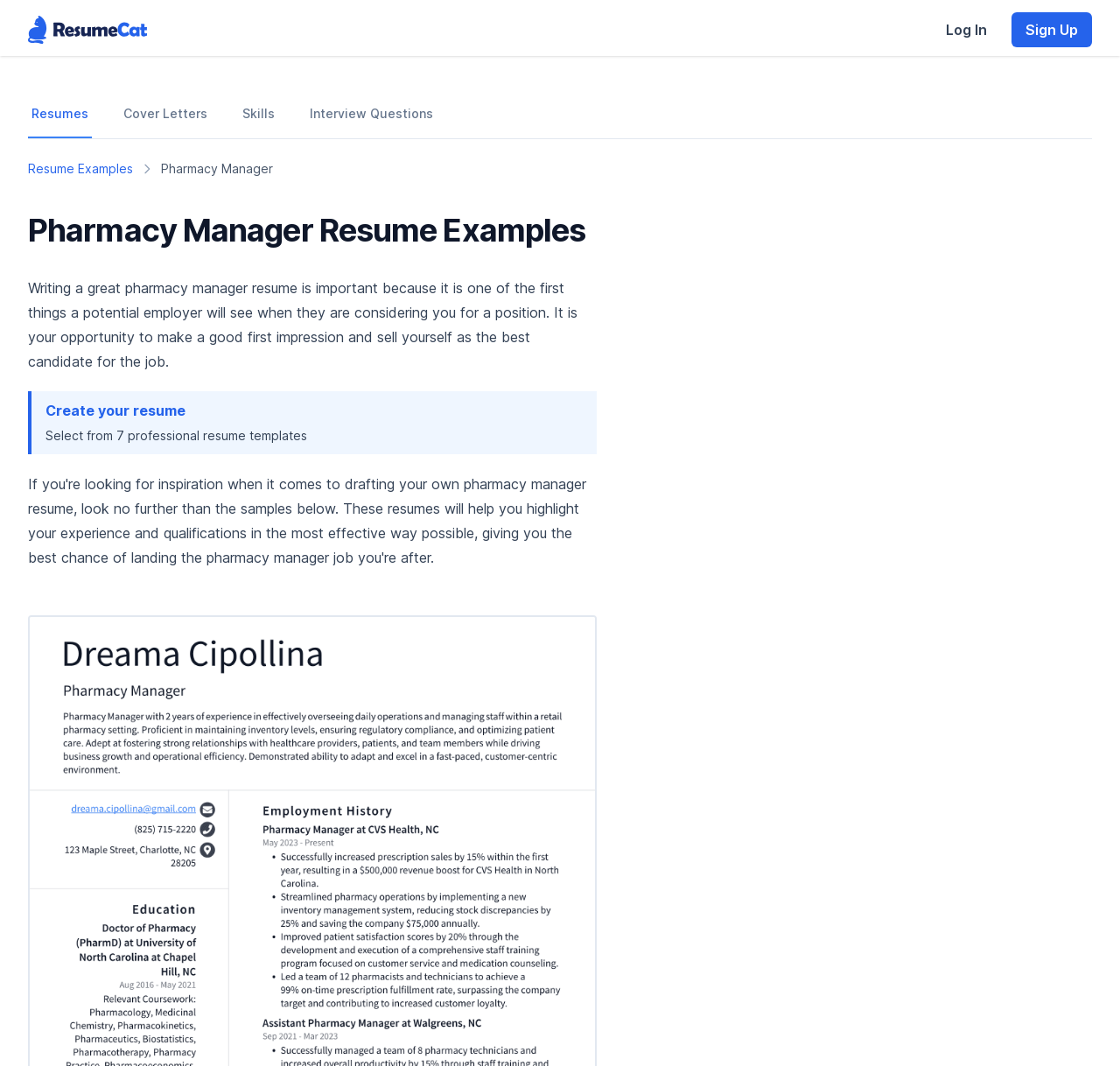Select the bounding box coordinates of the element I need to click to carry out the following instruction: "Click on the 'WCA' link".

None